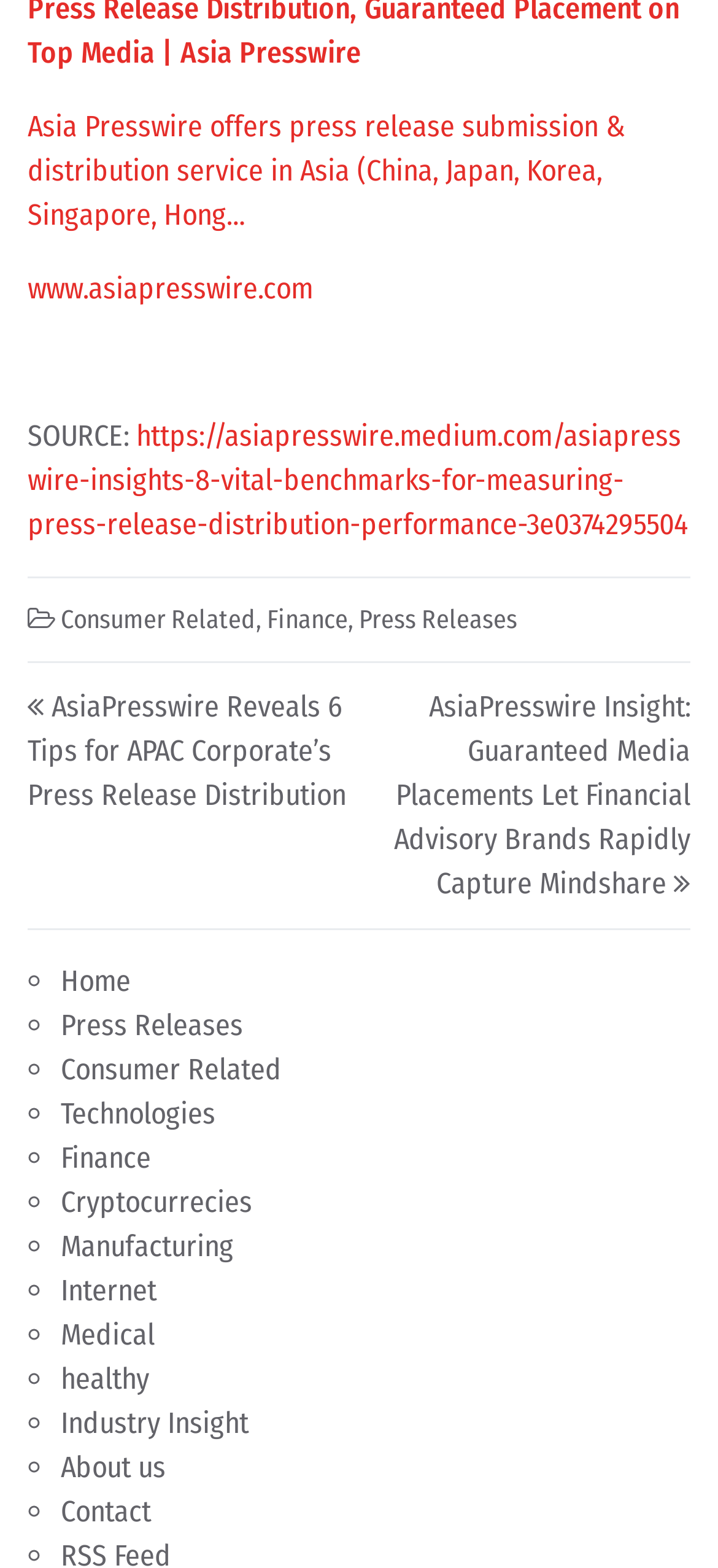What is the first link in the navigation menu?
From the screenshot, supply a one-word or short-phrase answer.

Home